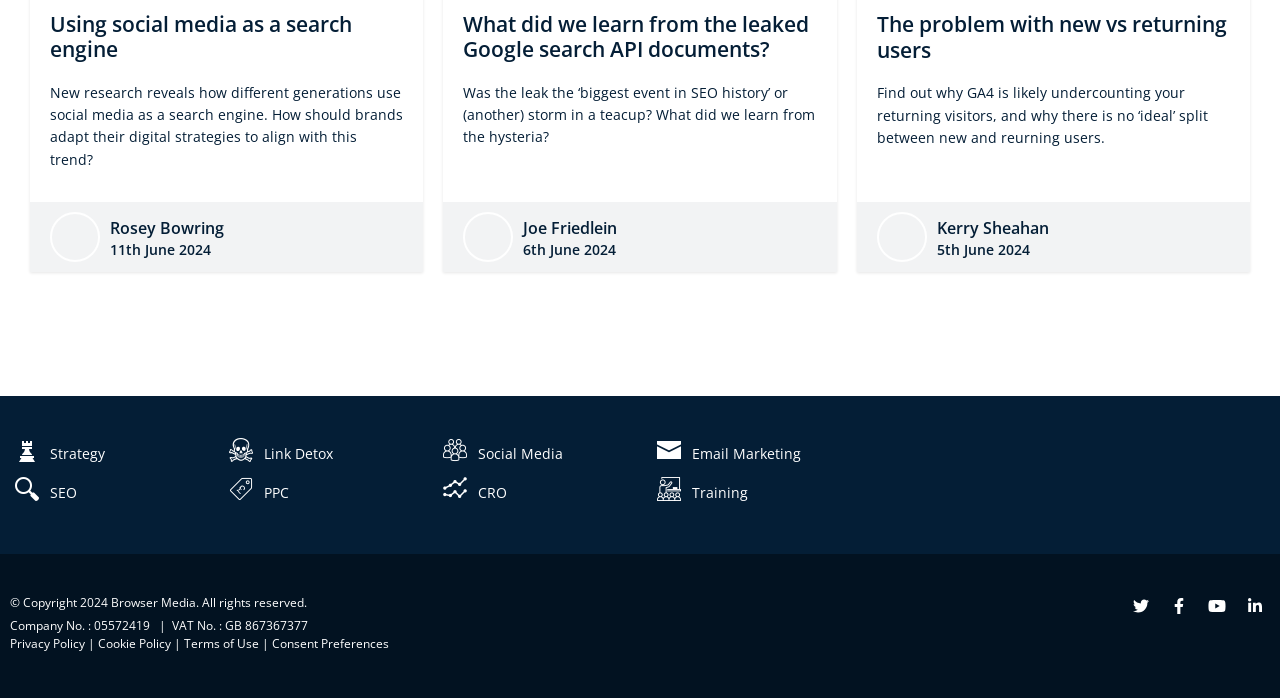Please identify the coordinates of the bounding box for the clickable region that will accomplish this instruction: "Click on 'Using social media as a search engine'".

[0.039, 0.014, 0.275, 0.09]